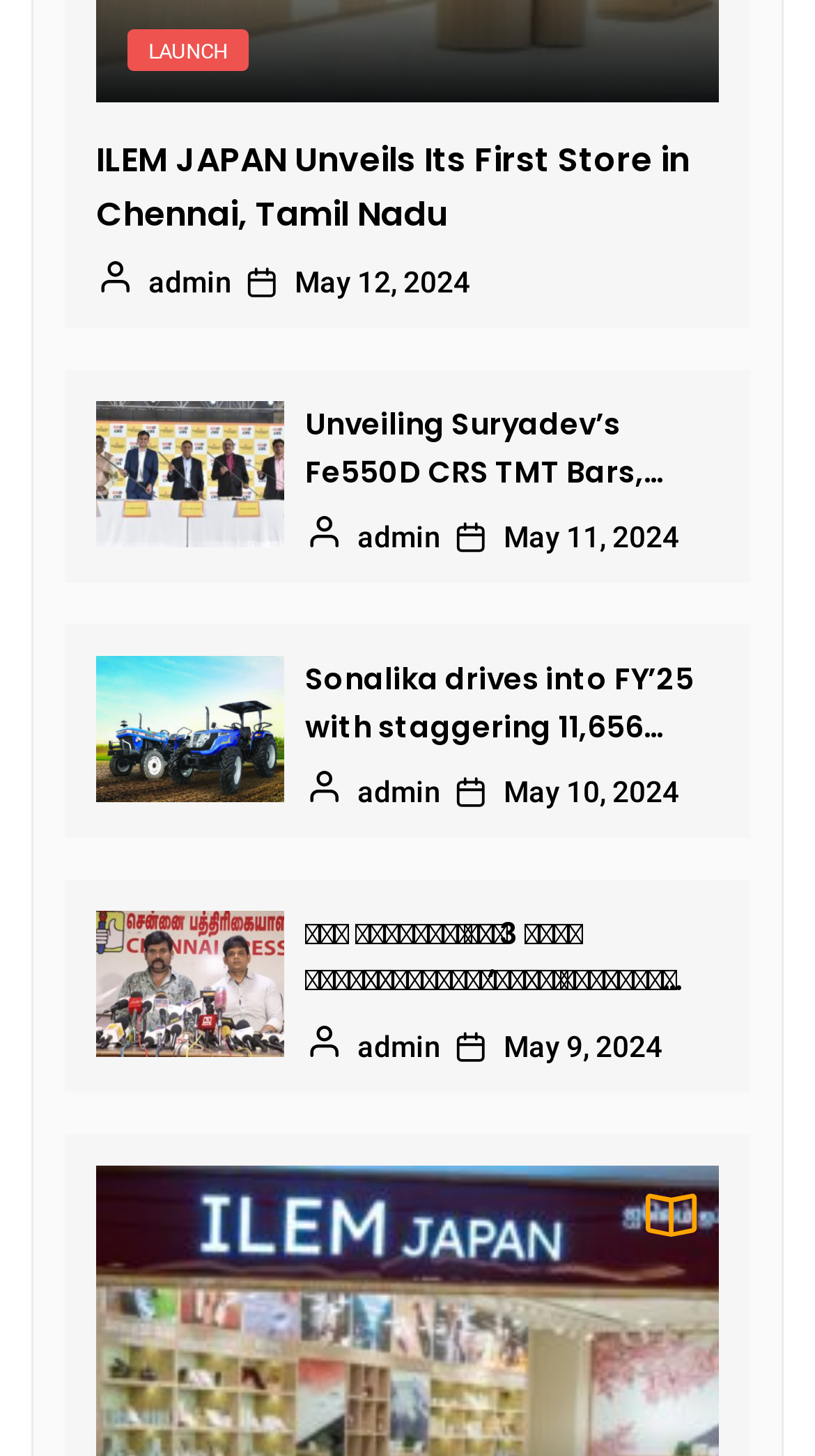From the element description Launch, predict the bounding box coordinates of the UI element. The coordinates must be specified in the format (top-left x, top-left y, bottom-right x, bottom-right y) and should be within the 0 to 1 range.

[0.156, 0.02, 0.305, 0.049]